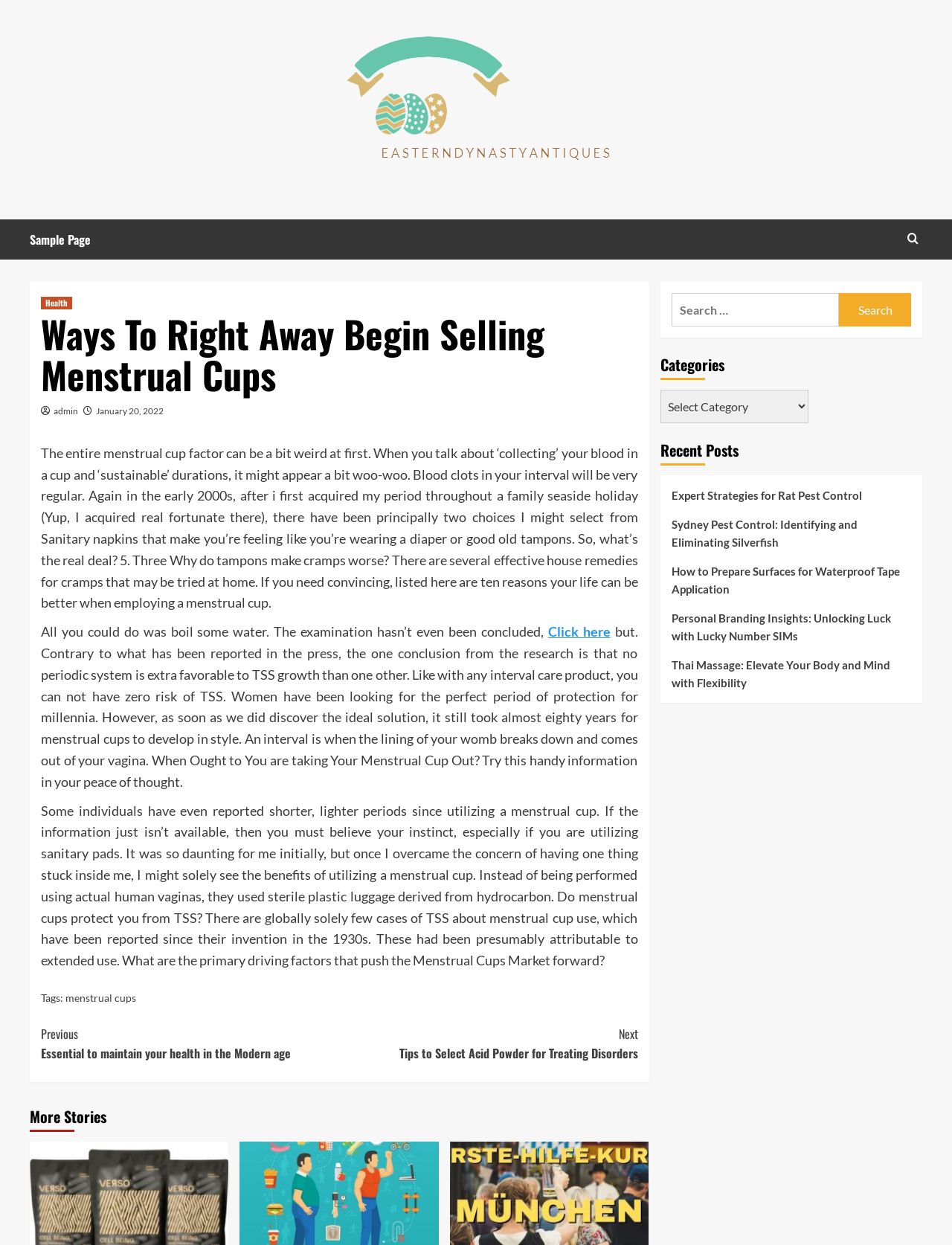Kindly determine the bounding box coordinates for the area that needs to be clicked to execute this instruction: "Select a category".

[0.693, 0.313, 0.849, 0.34]